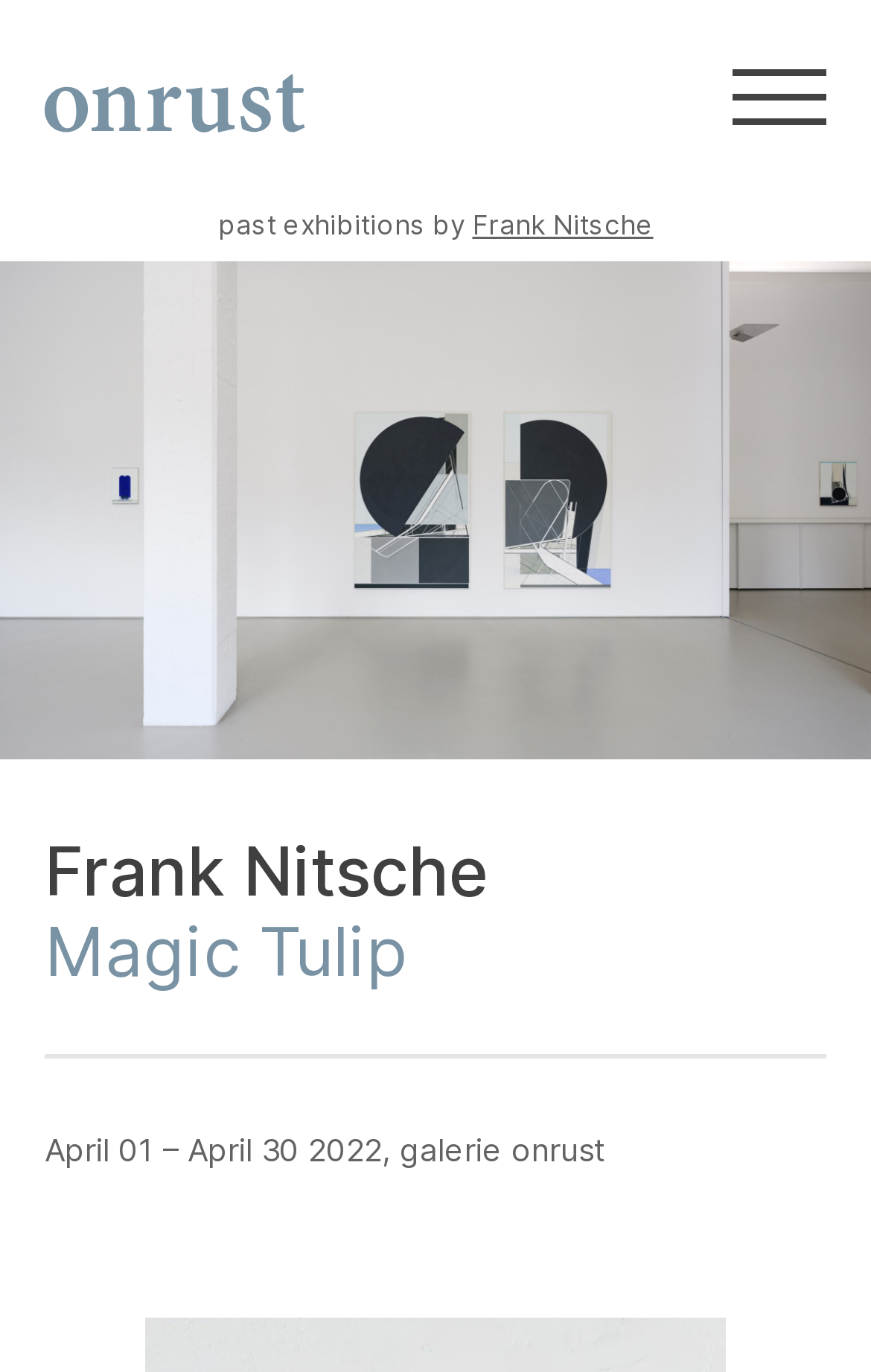Please determine and provide the text content of the webpage's heading.

Frank Nitsche
Magic Tulip